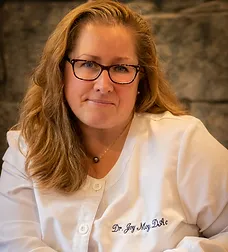Provide your answer to the question using just one word or phrase: What is the background of the image?

A textured wall